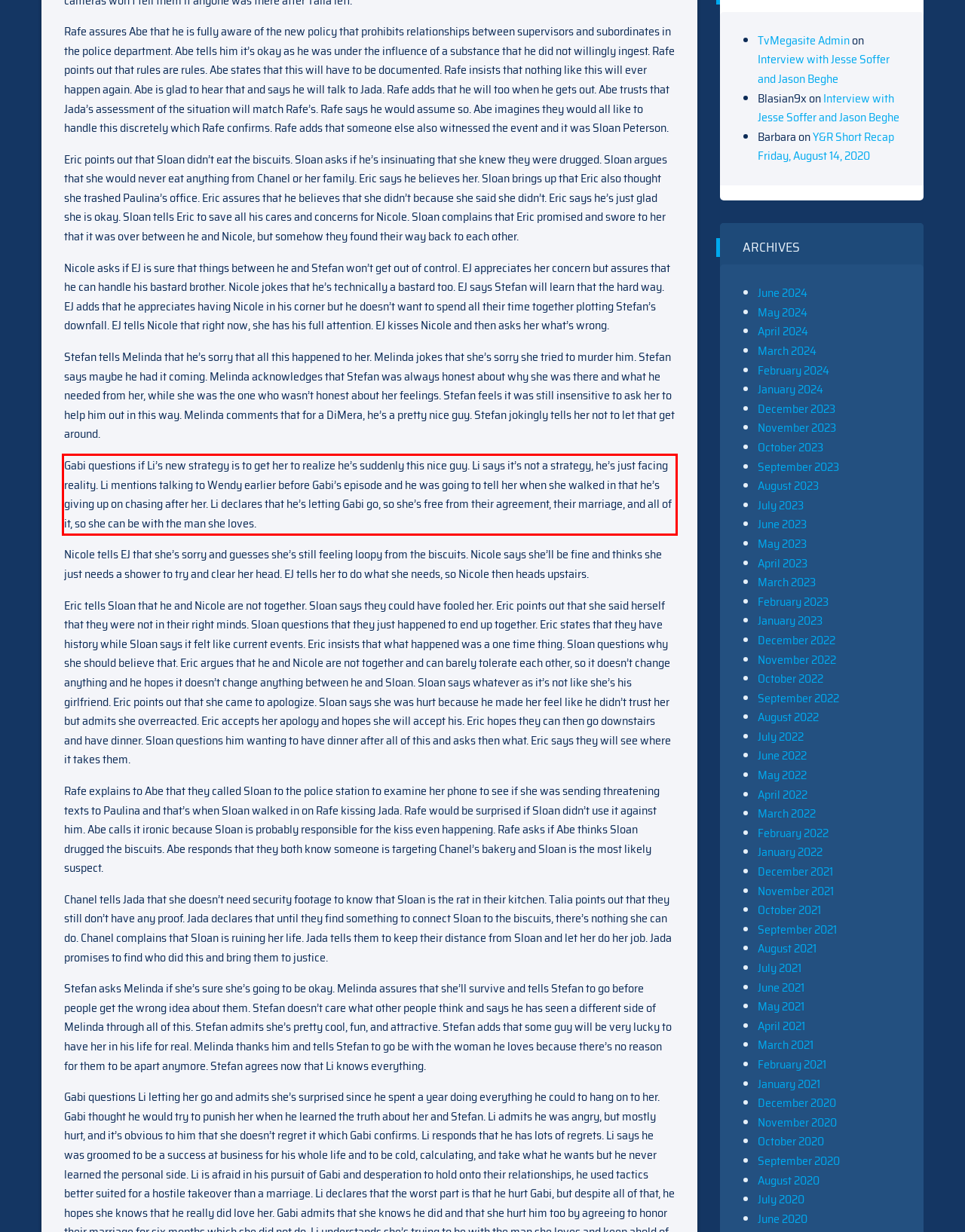Using the provided screenshot of a webpage, recognize the text inside the red rectangle bounding box by performing OCR.

Gabi questions if Li’s new strategy is to get her to realize he’s suddenly this nice guy. Li says it’s not a strategy, he’s just facing reality. Li mentions talking to Wendy earlier before Gabi’s episode and he was going to tell her when she walked in that he’s giving up on chasing after her. Li declares that he’s letting Gabi go, so she’s free from their agreement, their marriage, and all of it, so she can be with the man she loves.